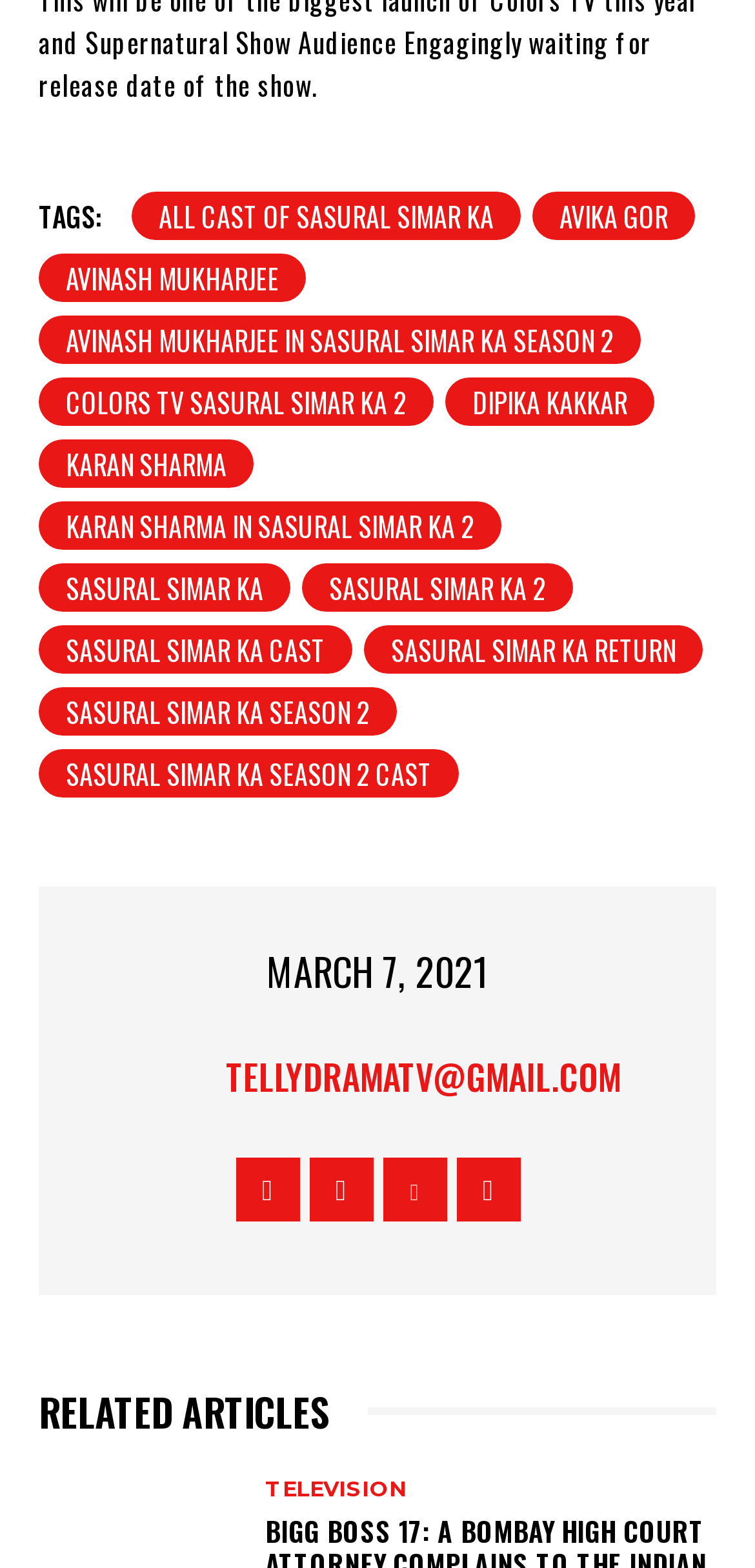Please look at the image and answer the question with a detailed explanation: How many characters are in the email address?

I found a link element with the text 'tellydramatv@gmail.com' and counted the number of characters in the email address, which is 17.